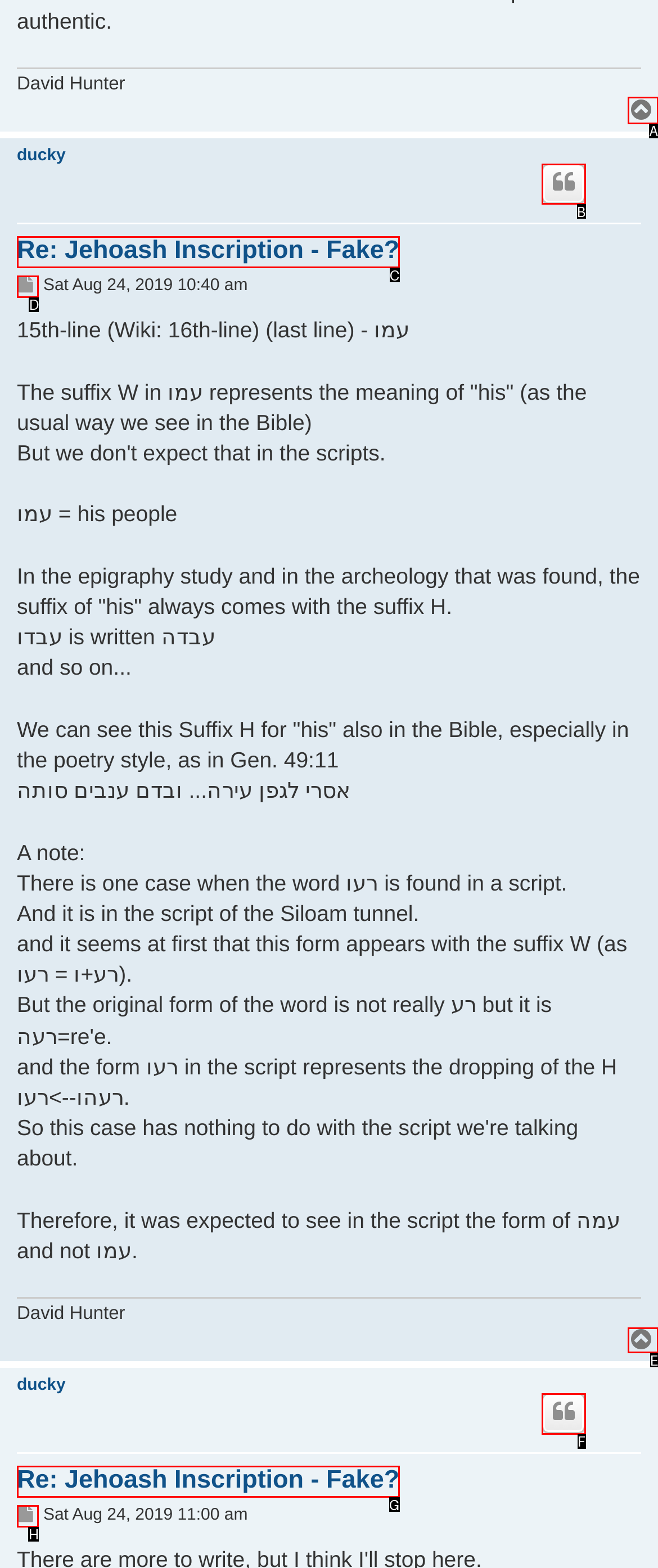Tell me which option I should click to complete the following task: Click on the 'Top' link
Answer with the option's letter from the given choices directly.

A